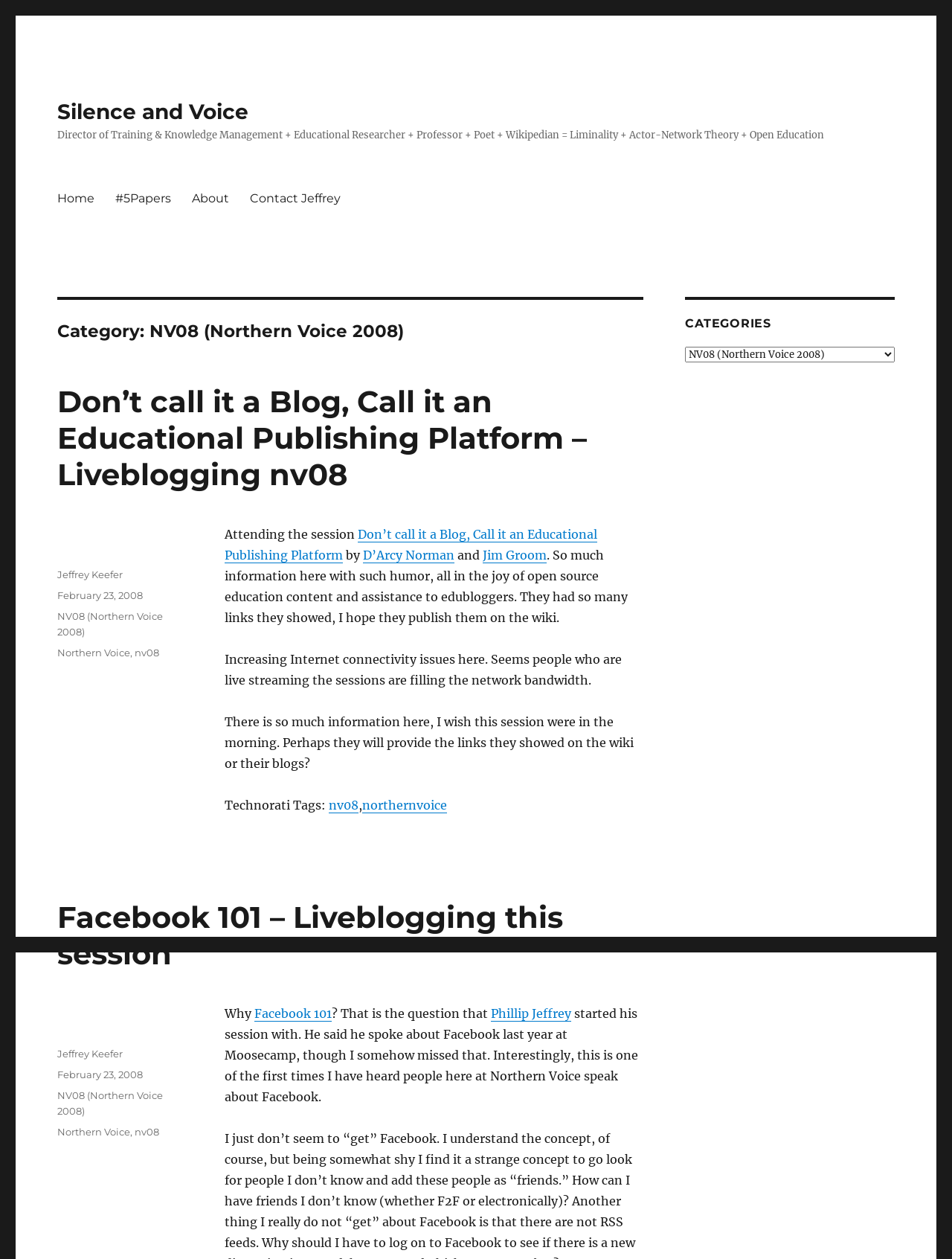What is the category of the second article?
Based on the image, provide your answer in one word or phrase.

NV08 (Northern Voice 2008)